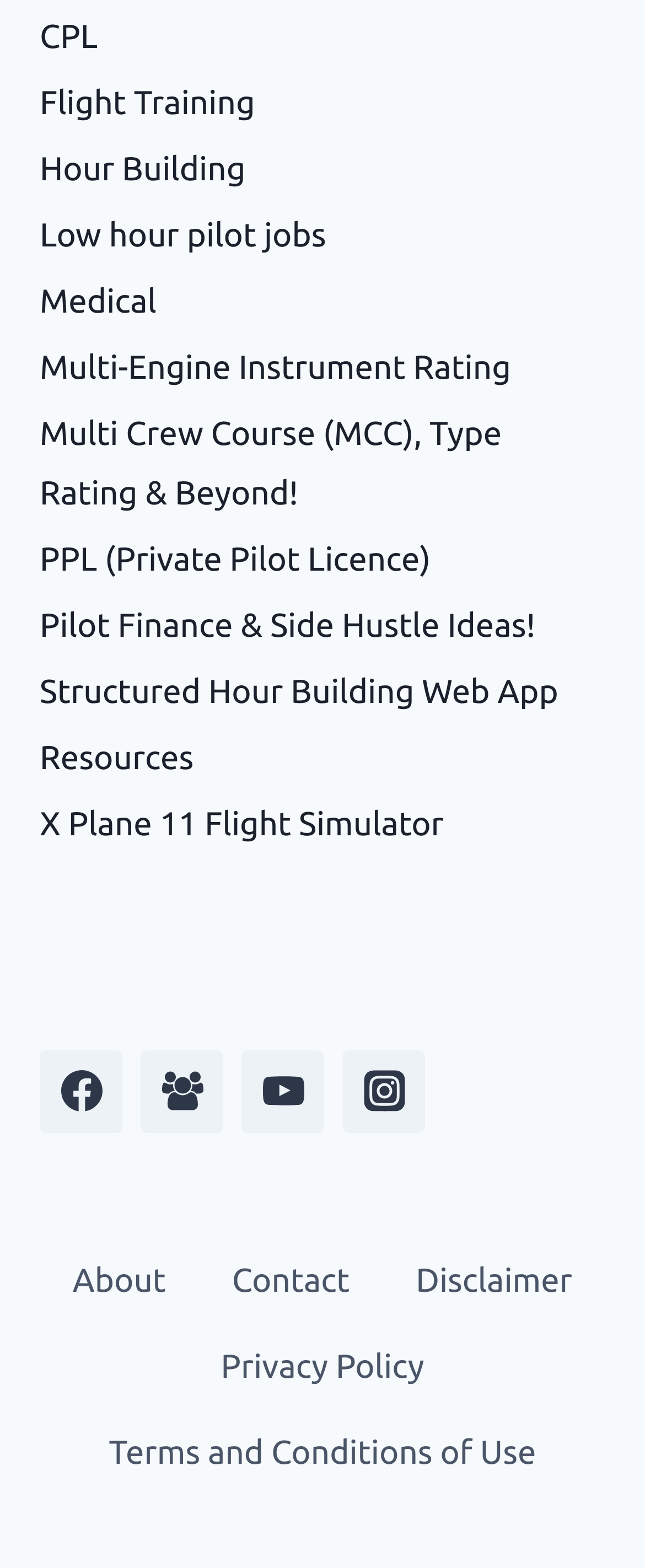Use a single word or phrase to answer the question:
What is the first link on the webpage?

CPL